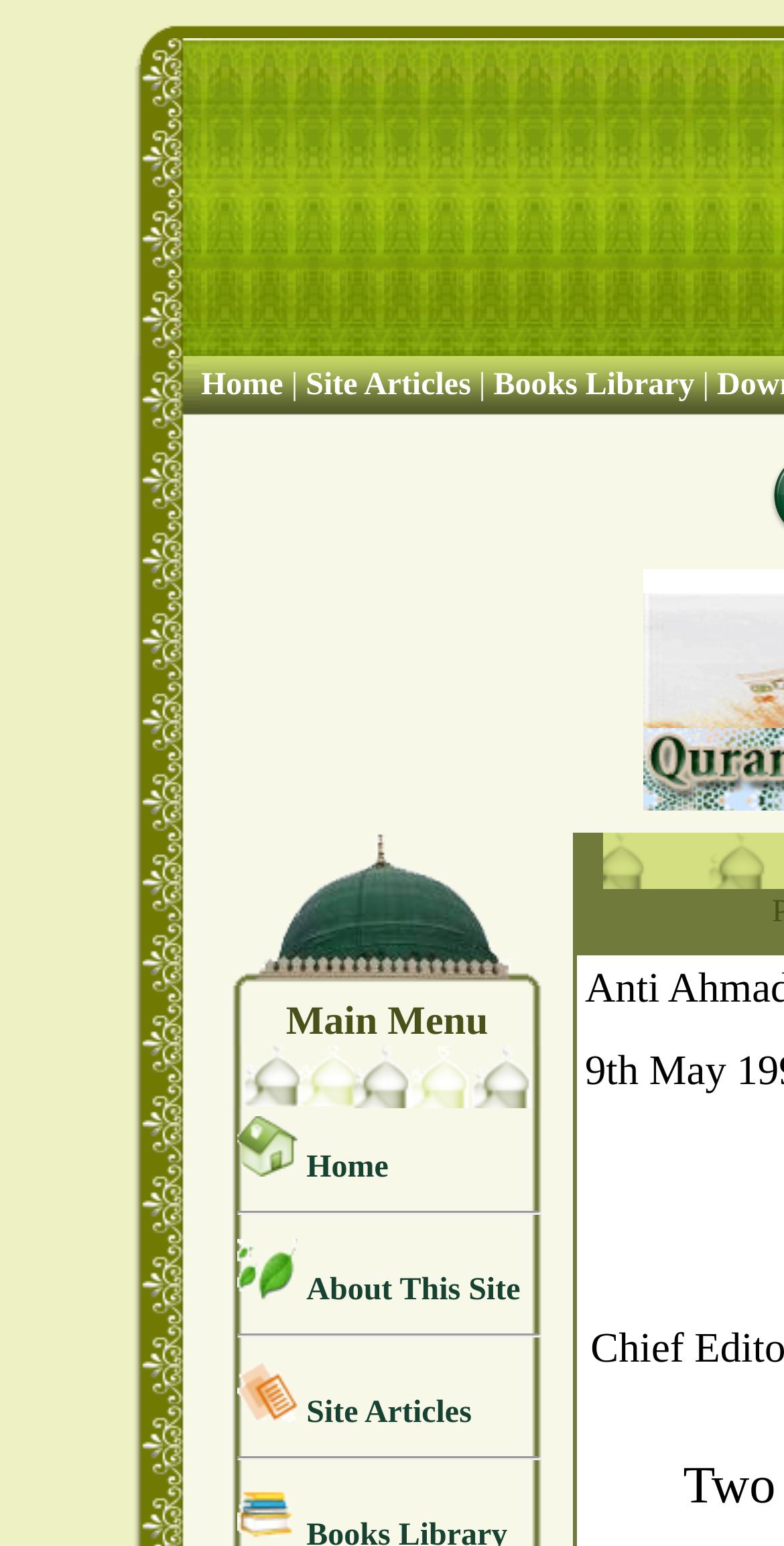Could you provide the bounding box coordinates for the portion of the screen to click to complete this instruction: "Click the Site Articles link"?

[0.39, 0.238, 0.601, 0.26]